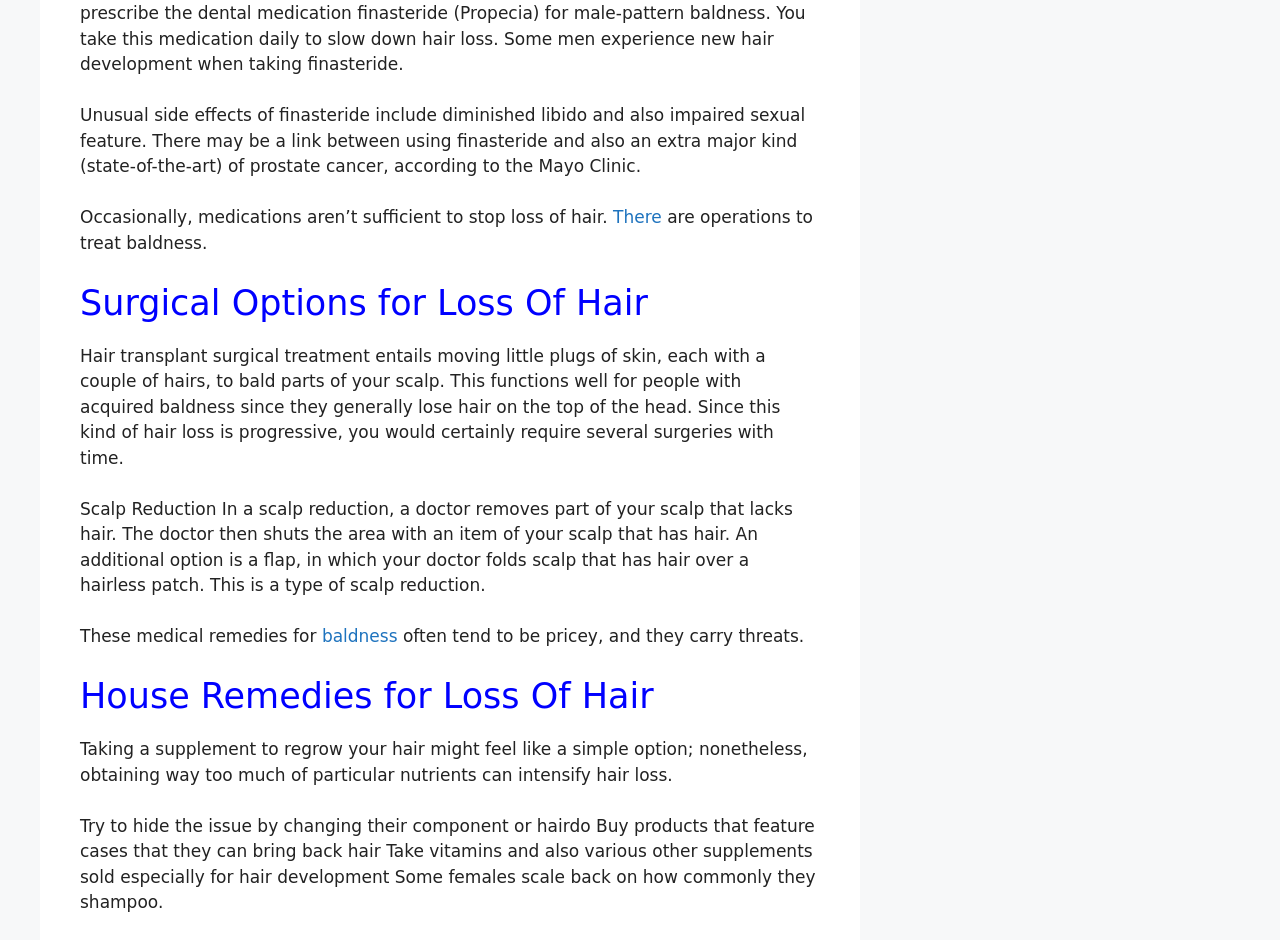Using the webpage screenshot, find the UI element described by baldness. Provide the bounding box coordinates in the format (top-left x, top-left y, bottom-right x, bottom-right y), ensuring all values are floating point numbers between 0 and 1.

[0.251, 0.666, 0.311, 0.688]